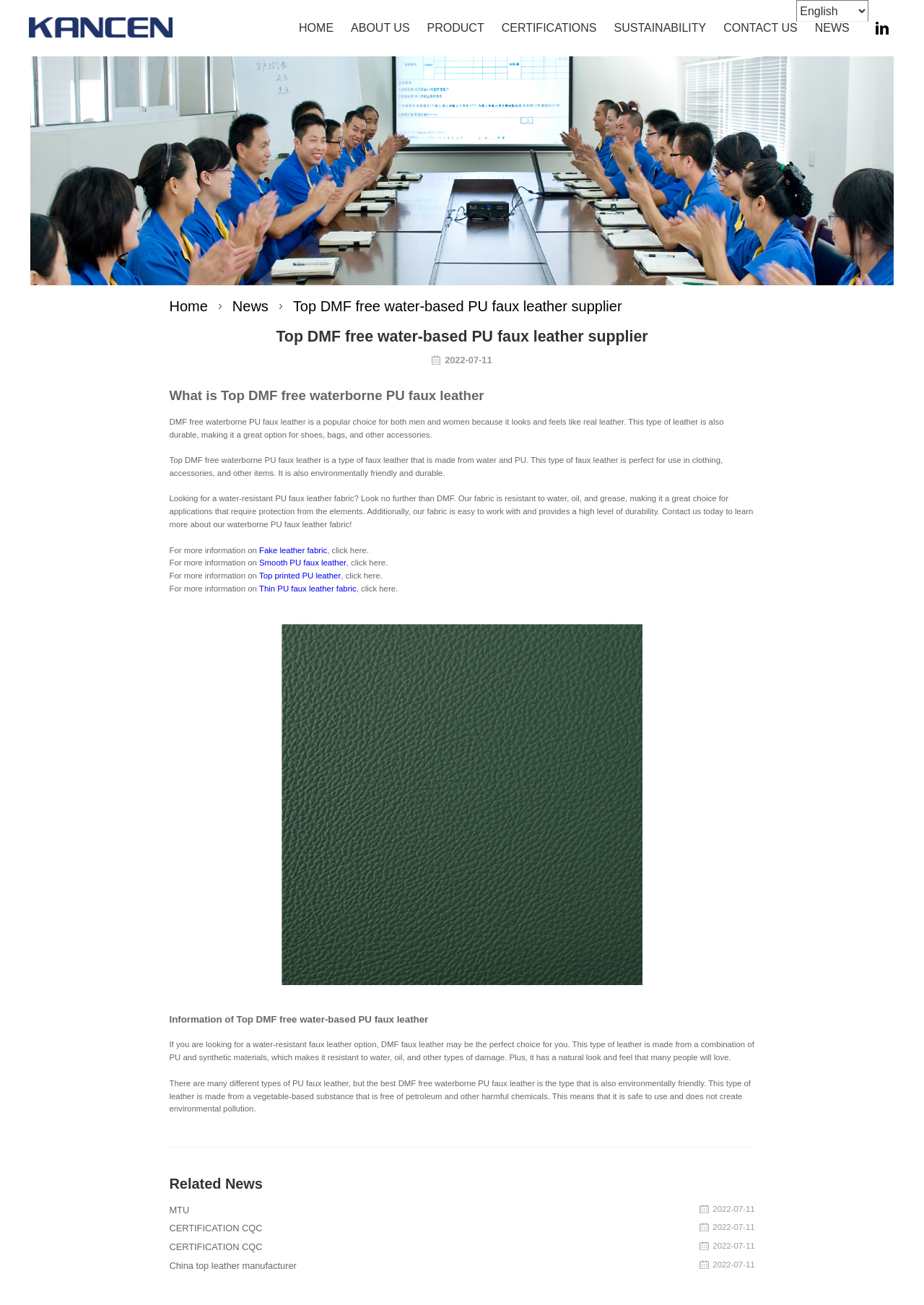Can you find and provide the title of the webpage?

Top DMF free water-based PU faux leather supplier